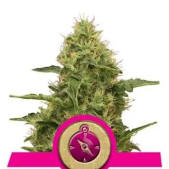How long is the flowering time of Northern Light?
Please respond to the question thoroughly and include all relevant details.

The caption states that Northern Light is celebrated for its resilience and the exceptional flowering time of approximately thirteen and a half weeks.